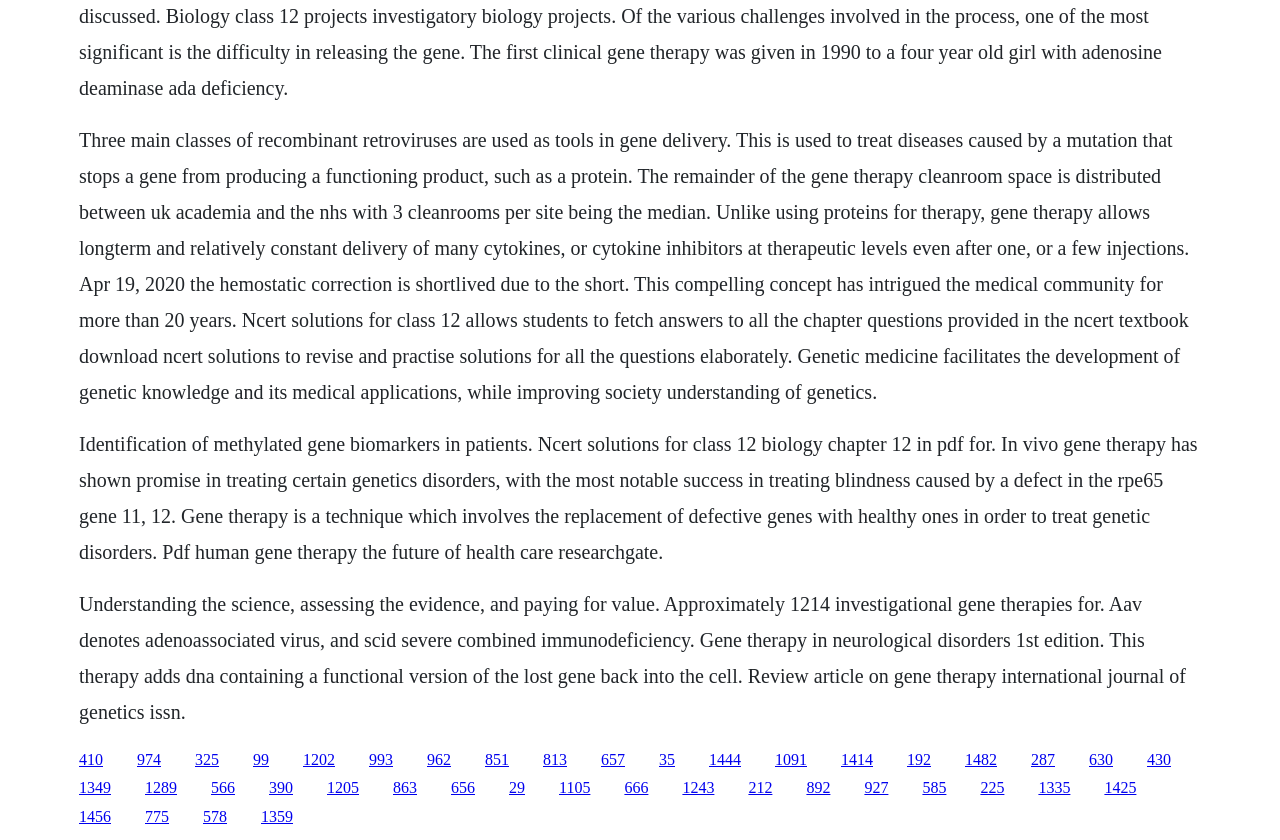Highlight the bounding box coordinates of the element you need to click to perform the following instruction: "Explore the PDF about human gene therapy."

[0.062, 0.153, 0.929, 0.479]